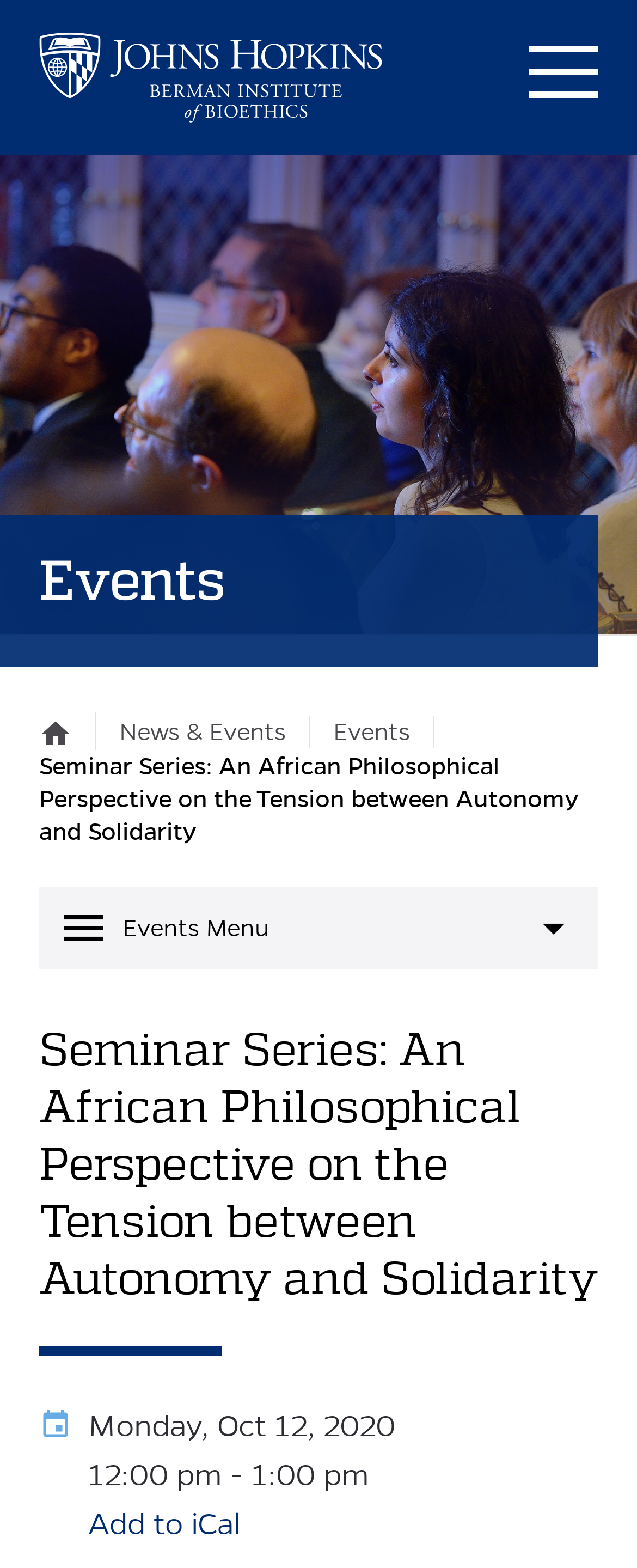Given the element description, predict the bounding box coordinates in the format (top-left x, top-left y, bottom-right x, bottom-right y). Make sure all values are between 0 and 1. Here is the element description: Add to iCal

[0.138, 0.96, 0.377, 0.984]